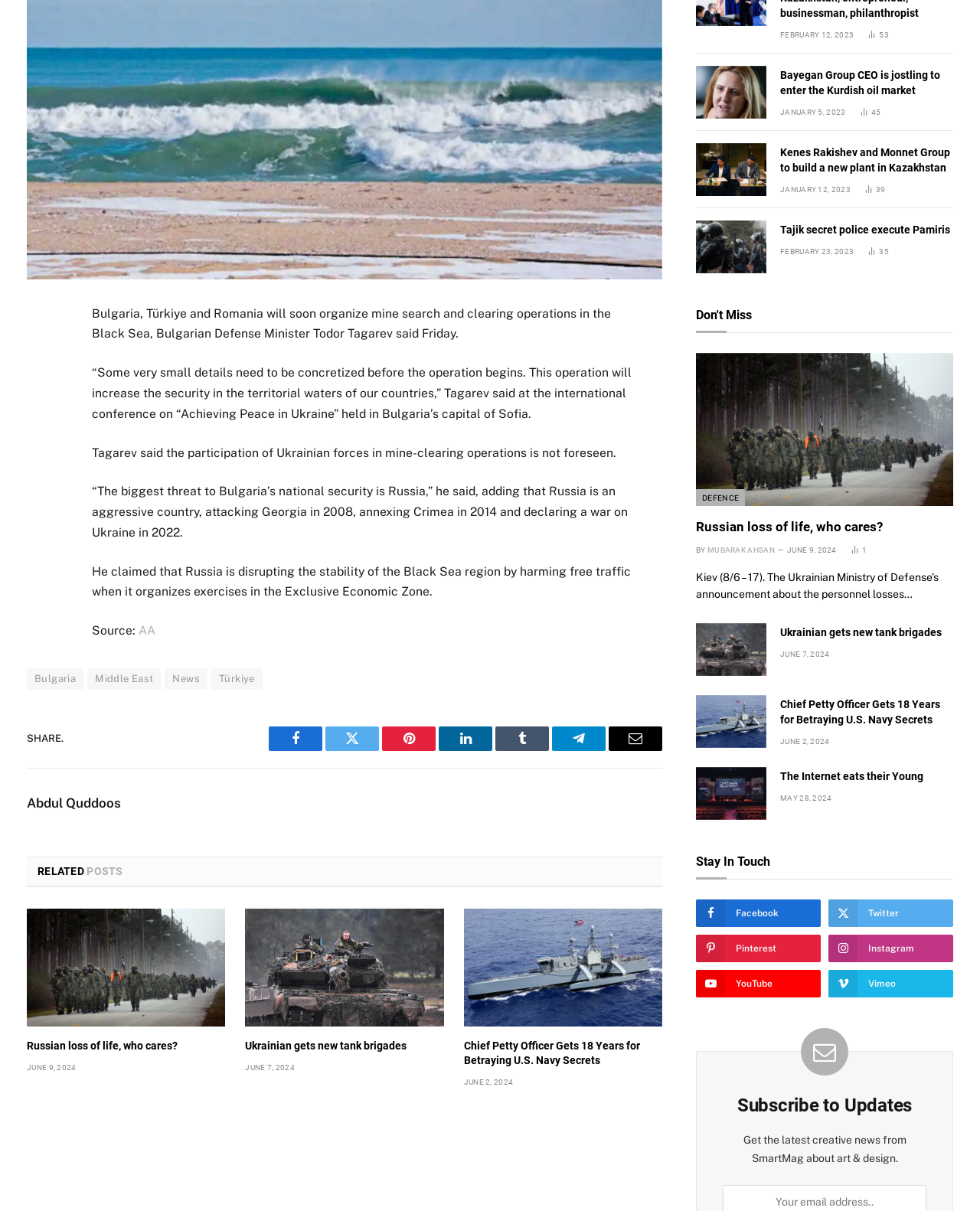Locate the bounding box of the UI element based on this description: "LinkedIn". Provide four float numbers between 0 and 1 as [left, top, right, bottom].

[0.027, 0.342, 0.057, 0.366]